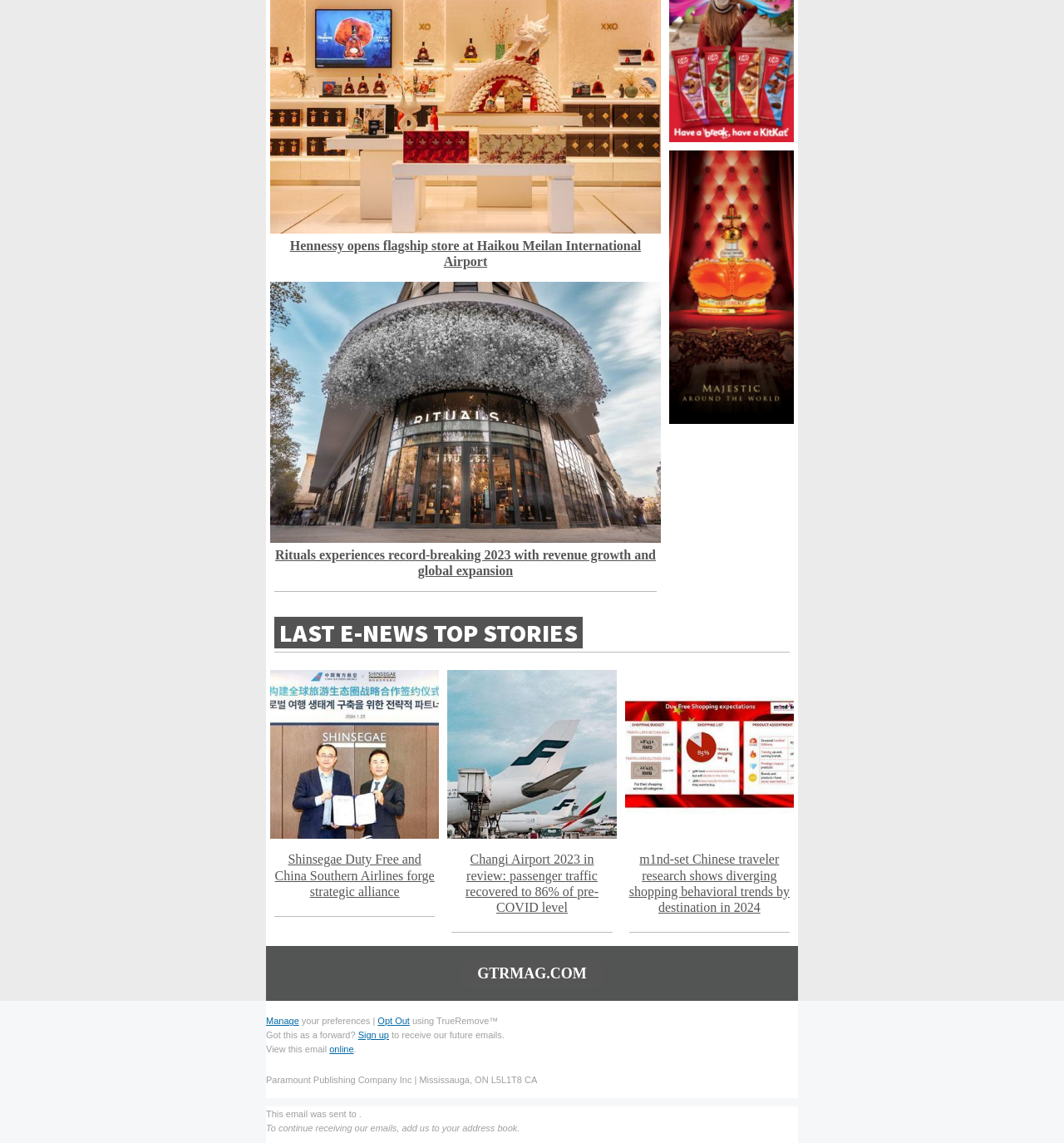Please determine the bounding box coordinates for the element that should be clicked to follow these instructions: "View Rituals' 2023 revenue growth".

[0.259, 0.479, 0.616, 0.505]